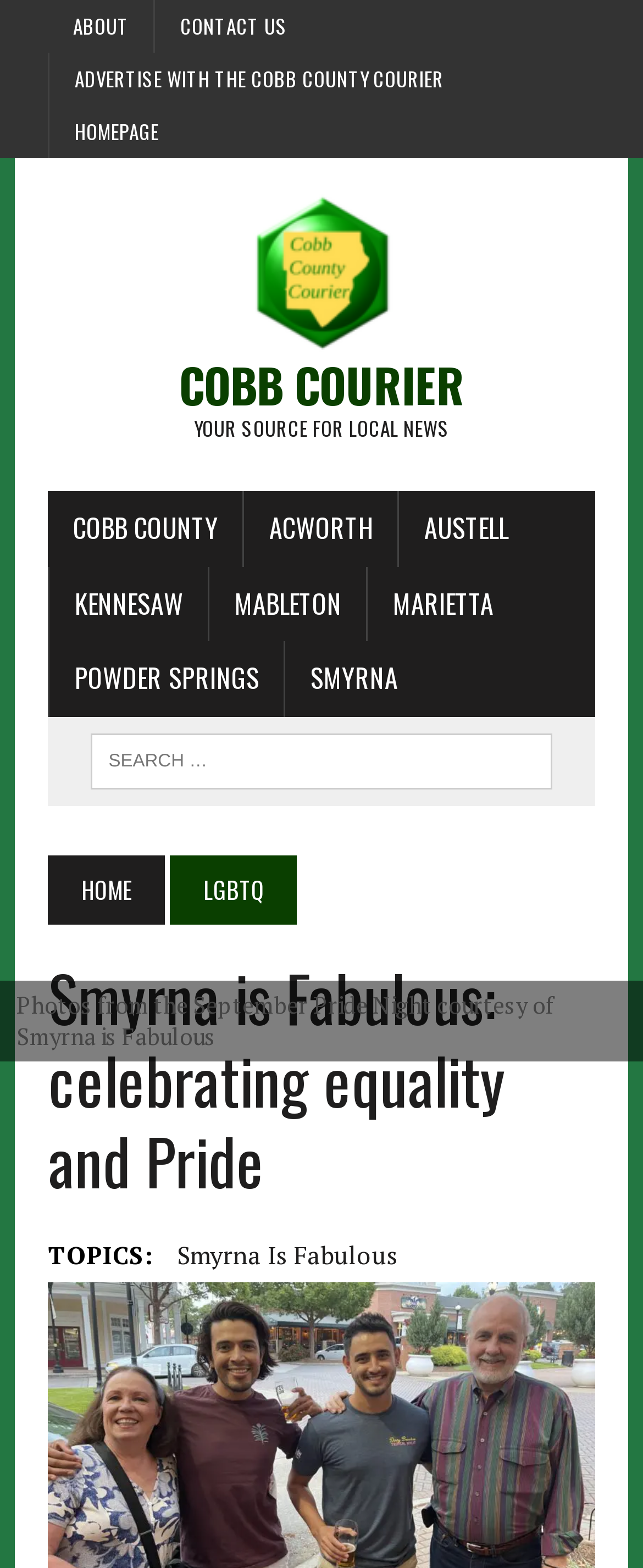Identify the bounding box coordinates necessary to click and complete the given instruction: "read LGBTQ news".

[0.265, 0.545, 0.462, 0.59]